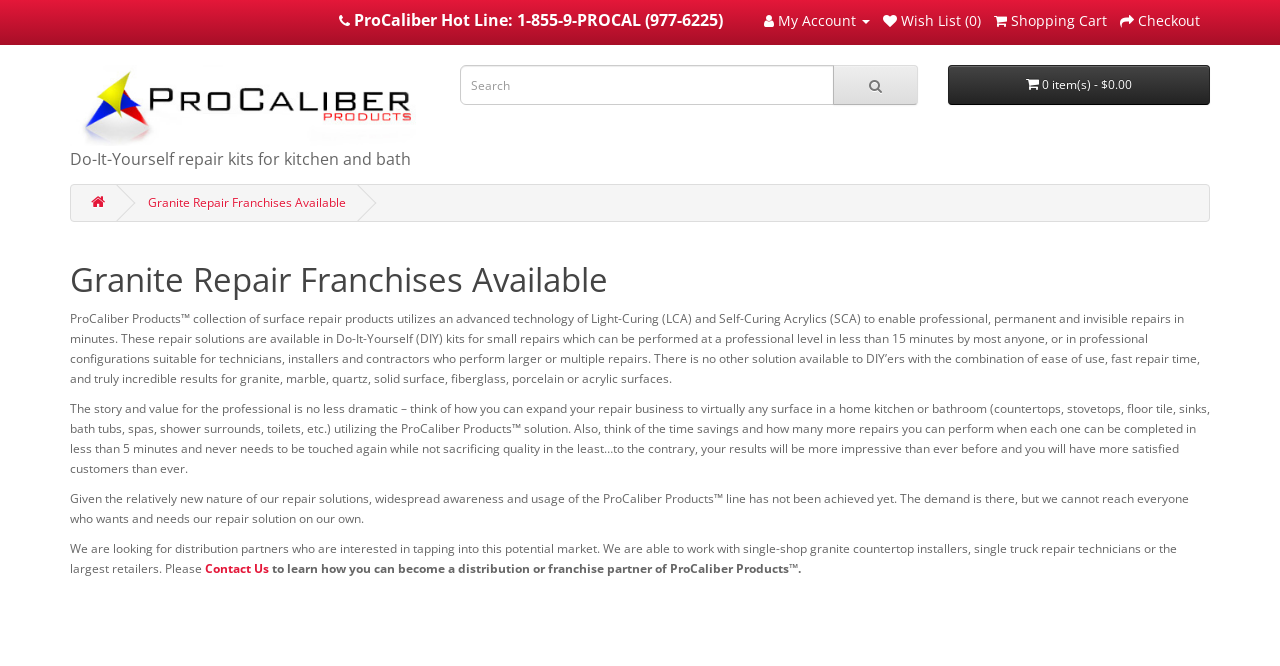Who is the target audience for ProCaliber Products?
Analyze the image and deliver a detailed answer to the question.

The webpage content suggests that ProCaliber Products are suitable for both DIYers (do-it-yourselfers) and professionals, including technicians, installers, and contractors. The products are designed to be easy to use and provide fast repair times, making them accessible to a wide range of users.